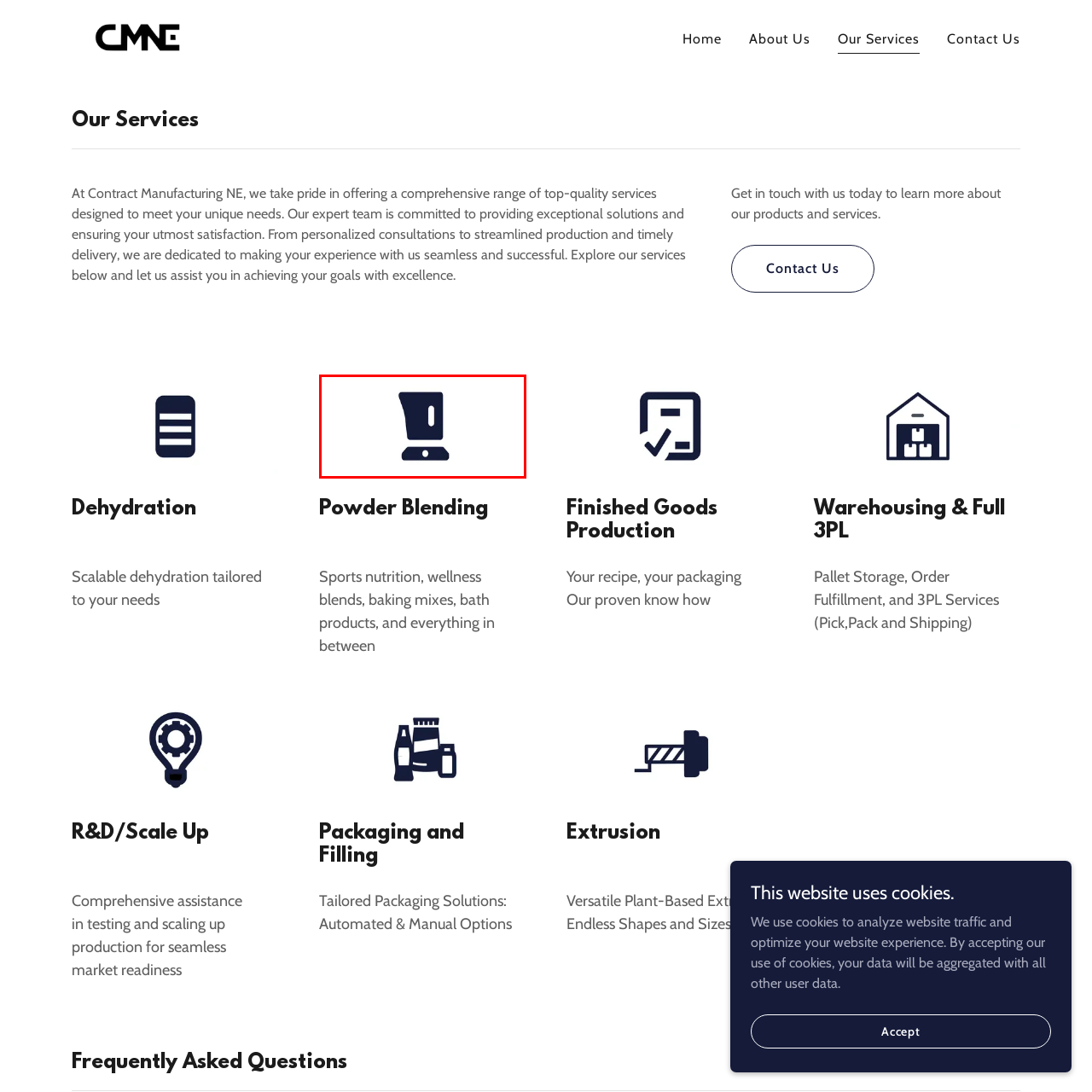Create an extensive caption describing the content of the image outlined in red.

The image depicts a stylized icon representing a packaging or filling machine, often used in manufacturing processes. This icon is part of the "Packaging and Filling" service offered by Contract Manufacturing NE, showcasing their tailored packaging solutions which can accommodate both automated and manual options. Such machinery plays a significant role in ensuring products are efficiently packed and made market-ready, aligning with the company's commitment to quality and customer satisfaction. The icon visually communicates the essence of the services provided, emphasizing modernity and reliability in production.